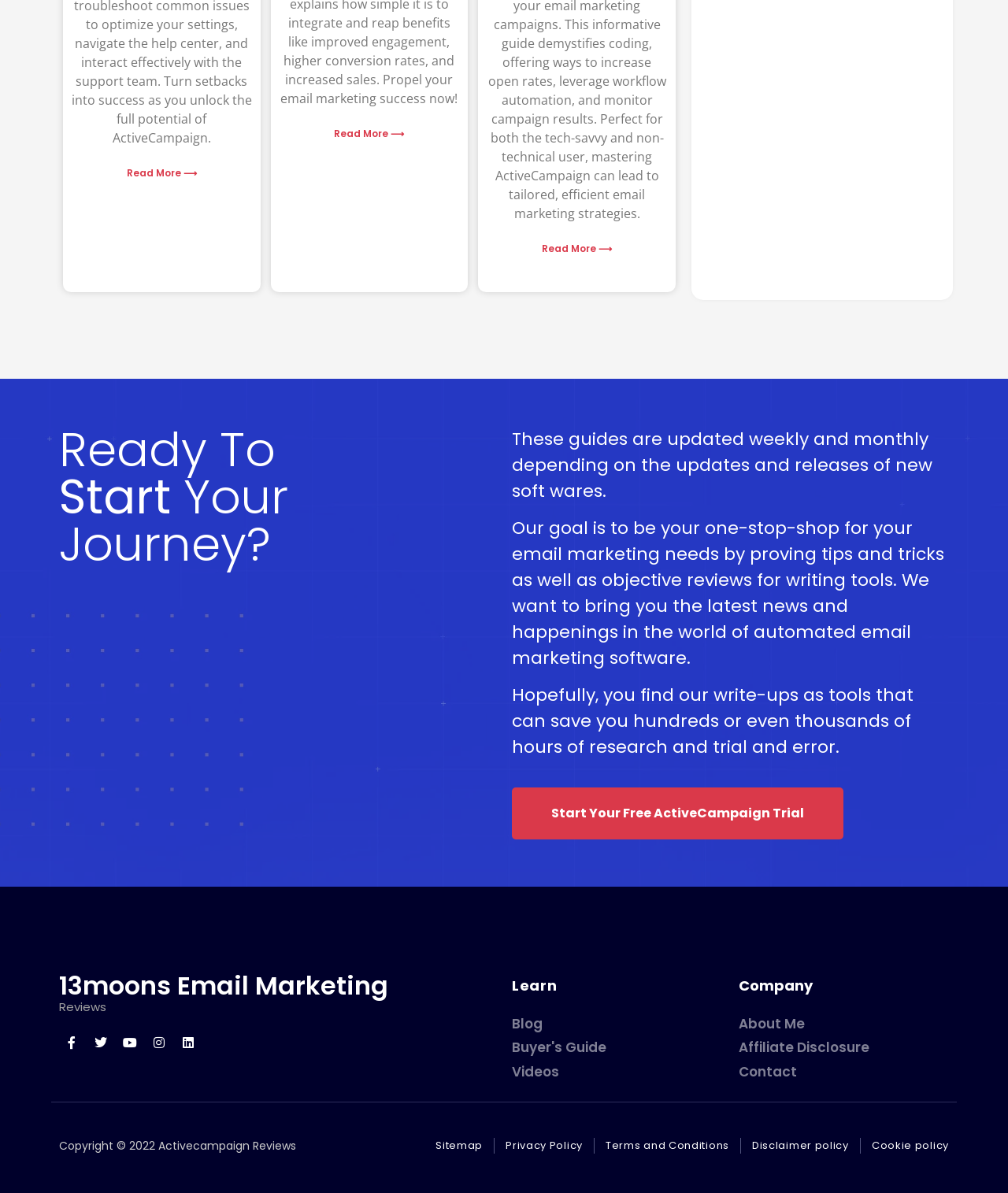Please give a succinct answer to the question in one word or phrase:
What is the name of the company behind this website?

13moons Email Marketing